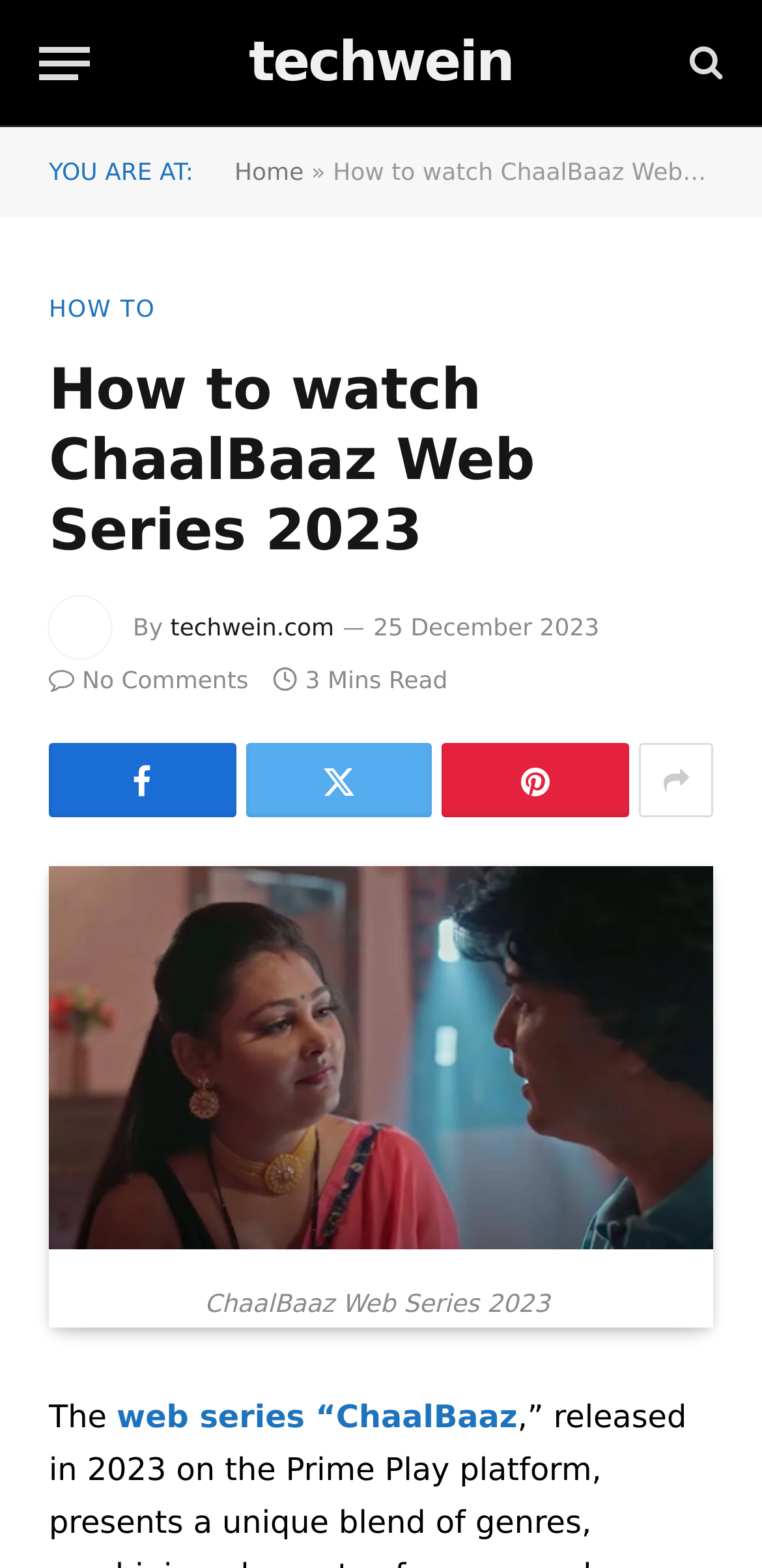Locate the UI element described by web series “ChaalBaaz in the provided webpage screenshot. Return the bounding box coordinates in the format (top-left x, top-left y, bottom-right x, bottom-right y), ensuring all values are between 0 and 1.

[0.153, 0.891, 0.679, 0.915]